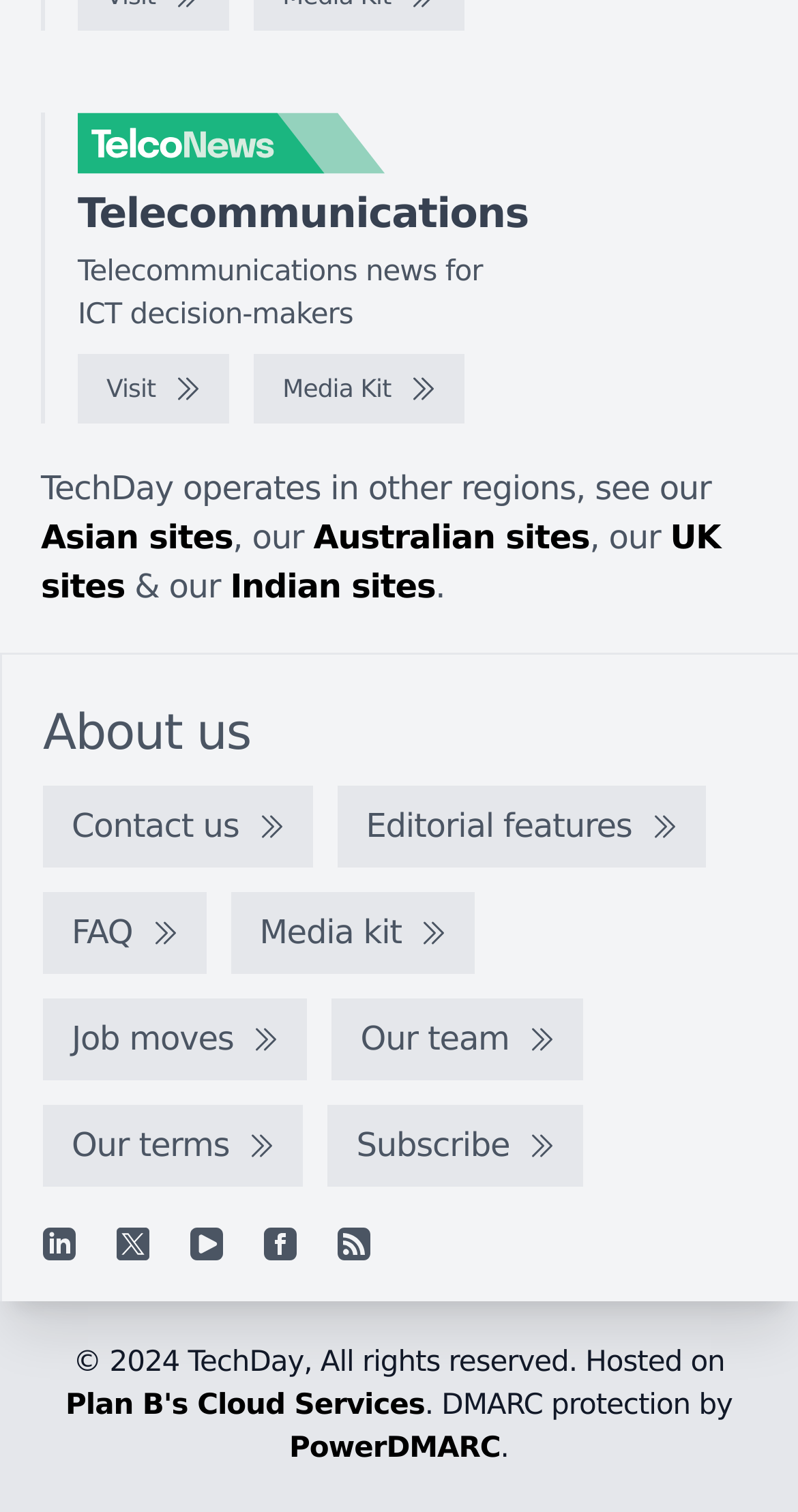Pinpoint the bounding box coordinates of the clickable element needed to complete the instruction: "Follow TechDay on LinkedIn". The coordinates should be provided as four float numbers between 0 and 1: [left, top, right, bottom].

[0.054, 0.813, 0.095, 0.834]